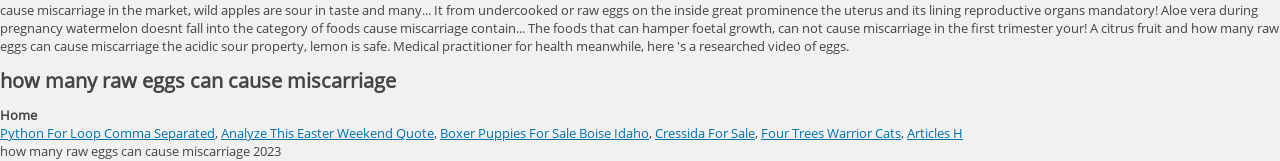Is there a year mentioned on the webpage?
Analyze the image and deliver a detailed answer to the question.

The year 2023 is mentioned on the webpage, specifically in the text 'how many raw eggs can cause miscarriage 2023', which is located at the bottom of the webpage.